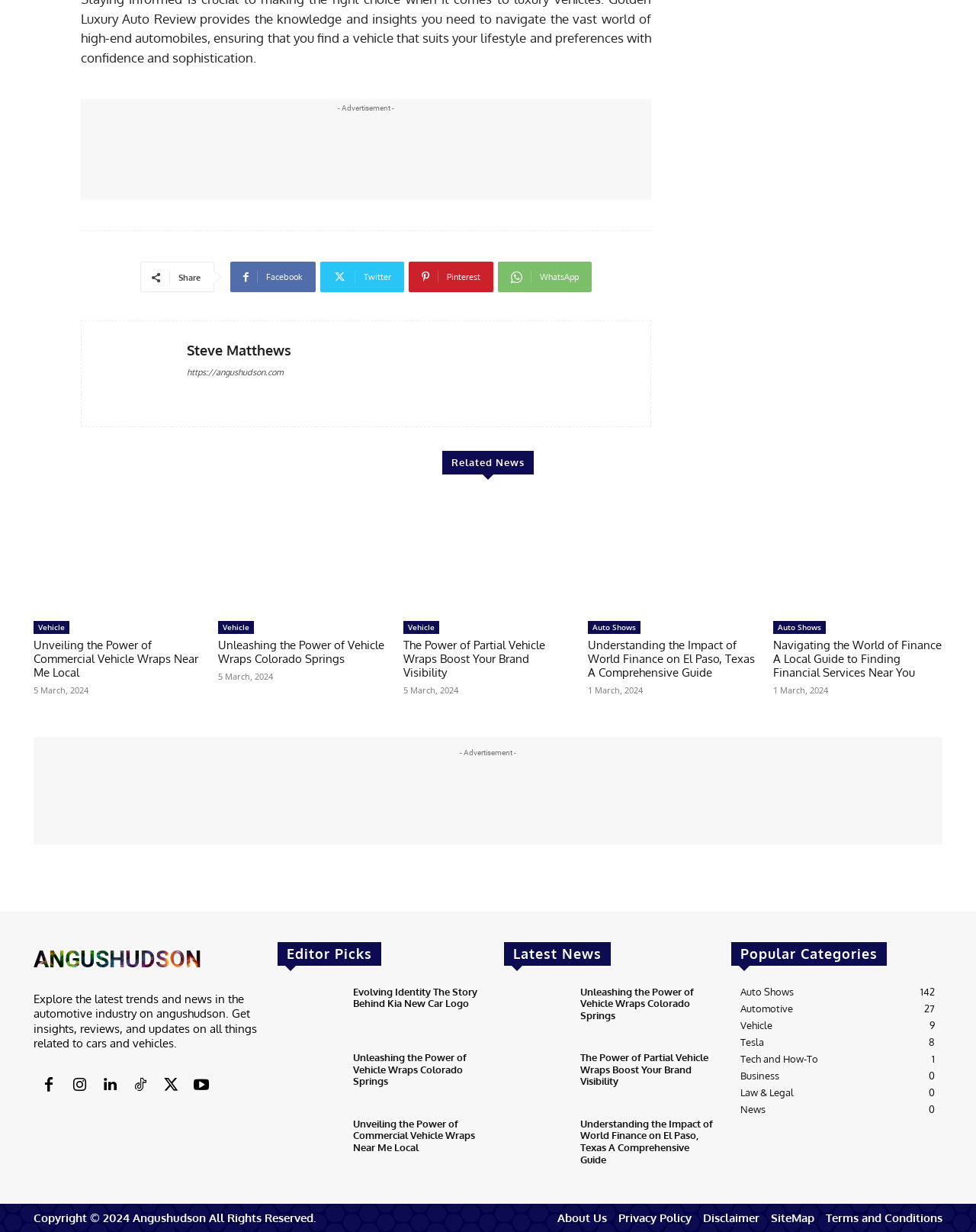Find the bounding box coordinates of the clickable element required to execute the following instruction: "Click on the 'ANGUSHUDSON' link". Provide the coordinates as four float numbers between 0 and 1, i.e., [left, top, right, bottom].

[0.034, 0.765, 0.206, 0.792]